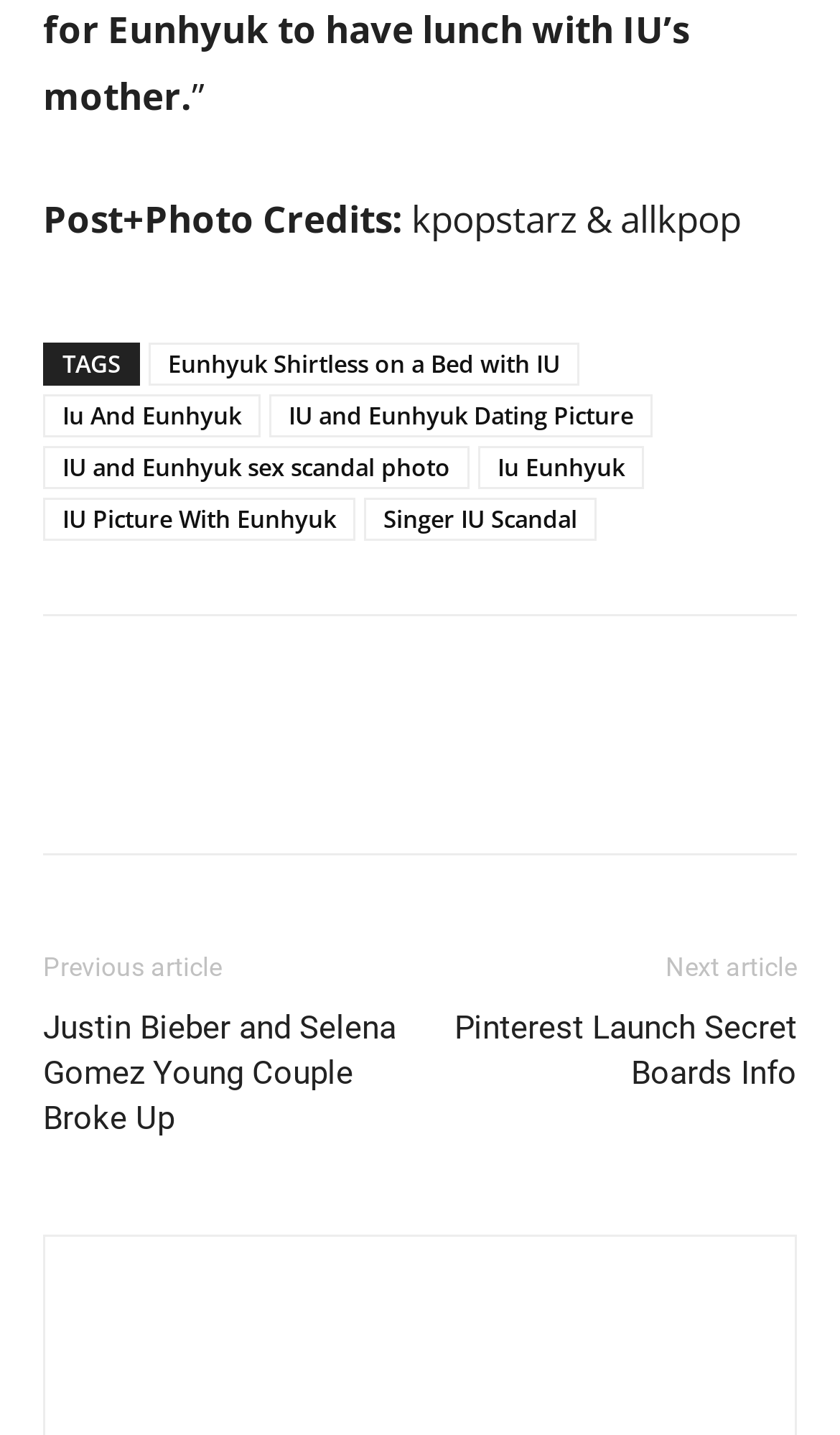Please identify the coordinates of the bounding box that should be clicked to fulfill this instruction: "Click on the icon ''".

[0.051, 0.503, 0.154, 0.563]